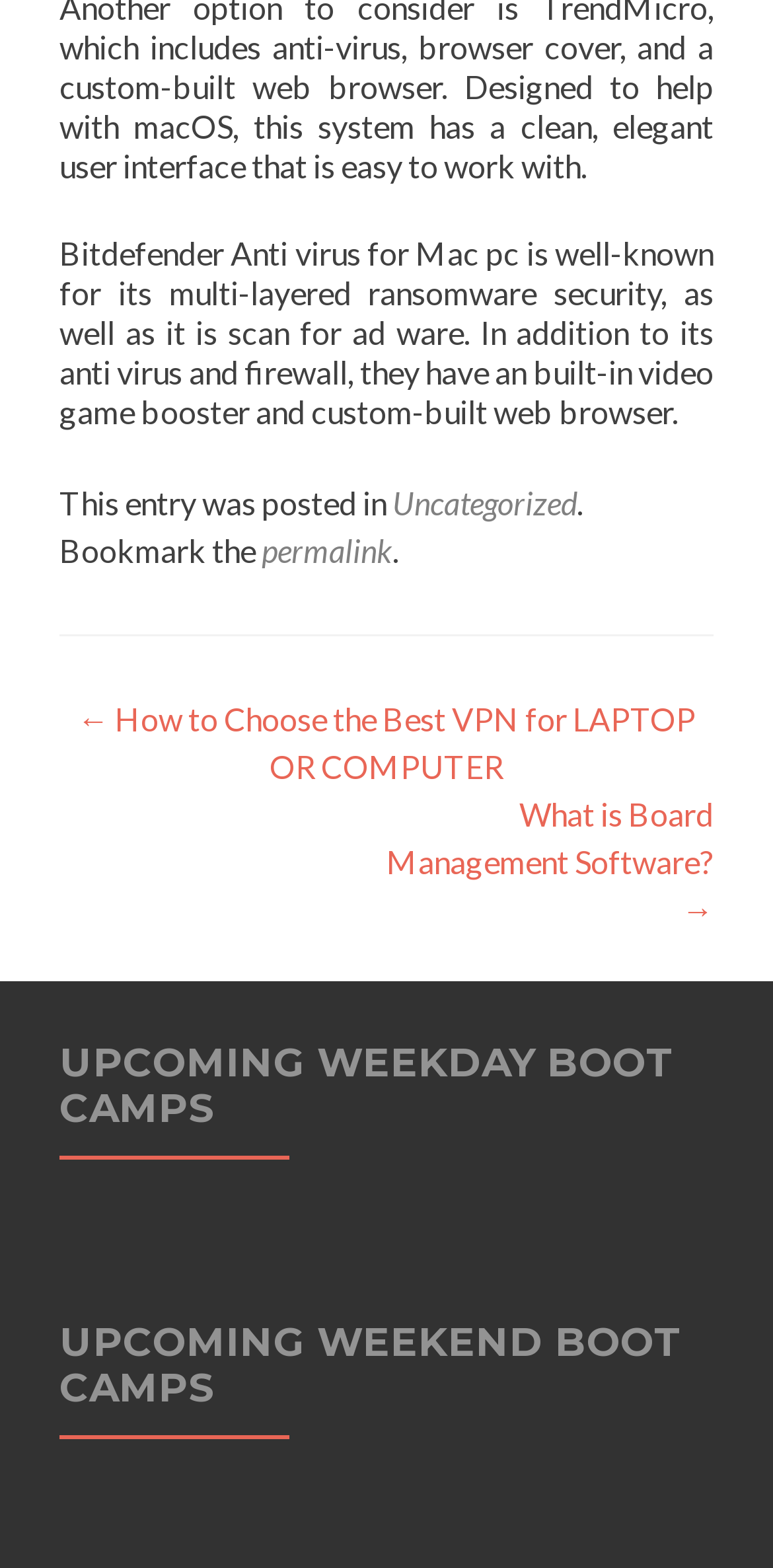What is Bitdefender known for?
With the help of the image, please provide a detailed response to the question.

Based on the static text at the top of the webpage, Bitdefender Anti-virus for Mac is known for its multi-layered ransomware security, as well as its ability to scan for adware.